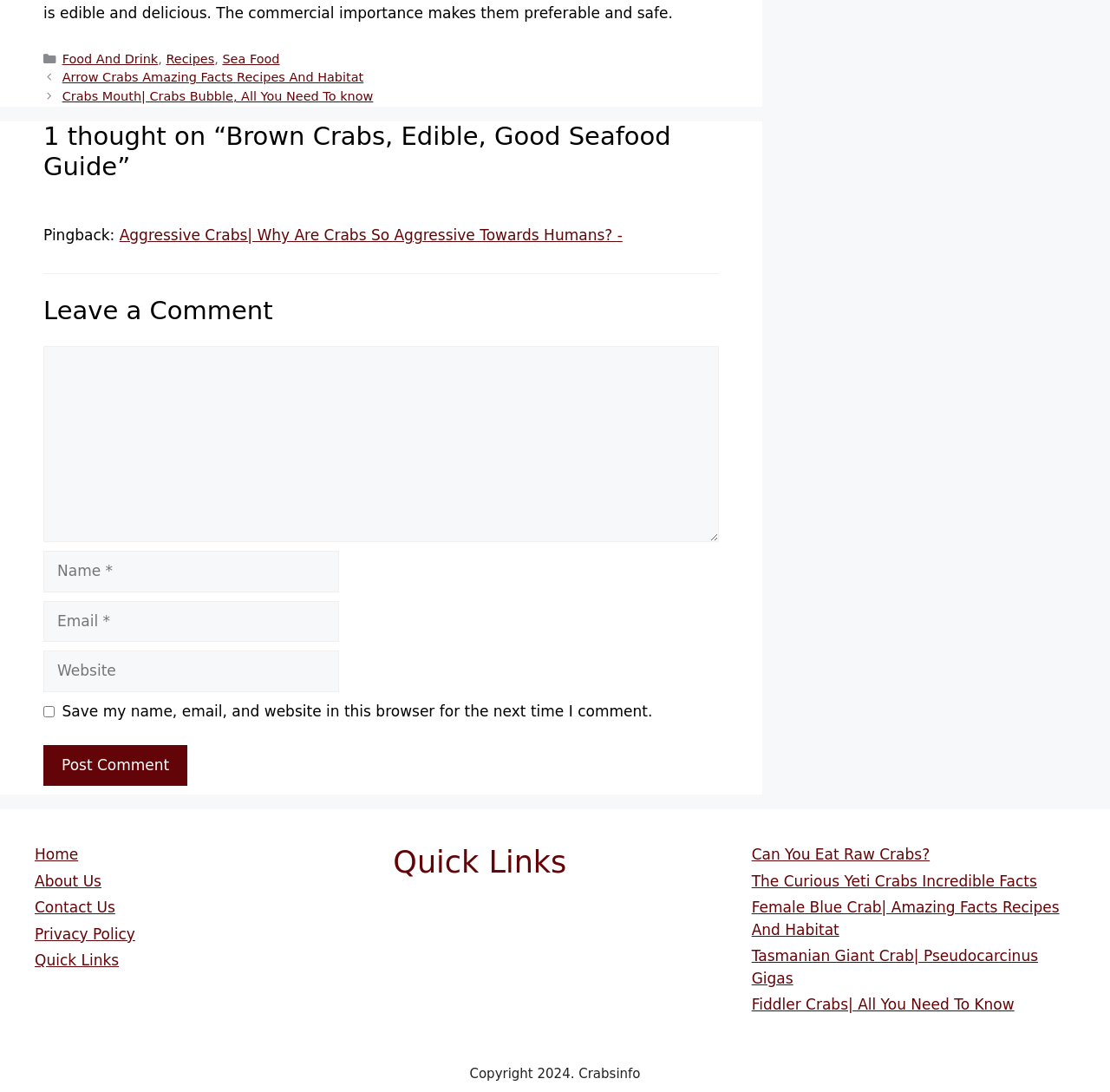Select the bounding box coordinates of the element I need to click to carry out the following instruction: "View D1.2. REPORT ON ANALYSIS OF BIOEAST NATIONAL BIOECONOMY RELATED SECTORS".

None